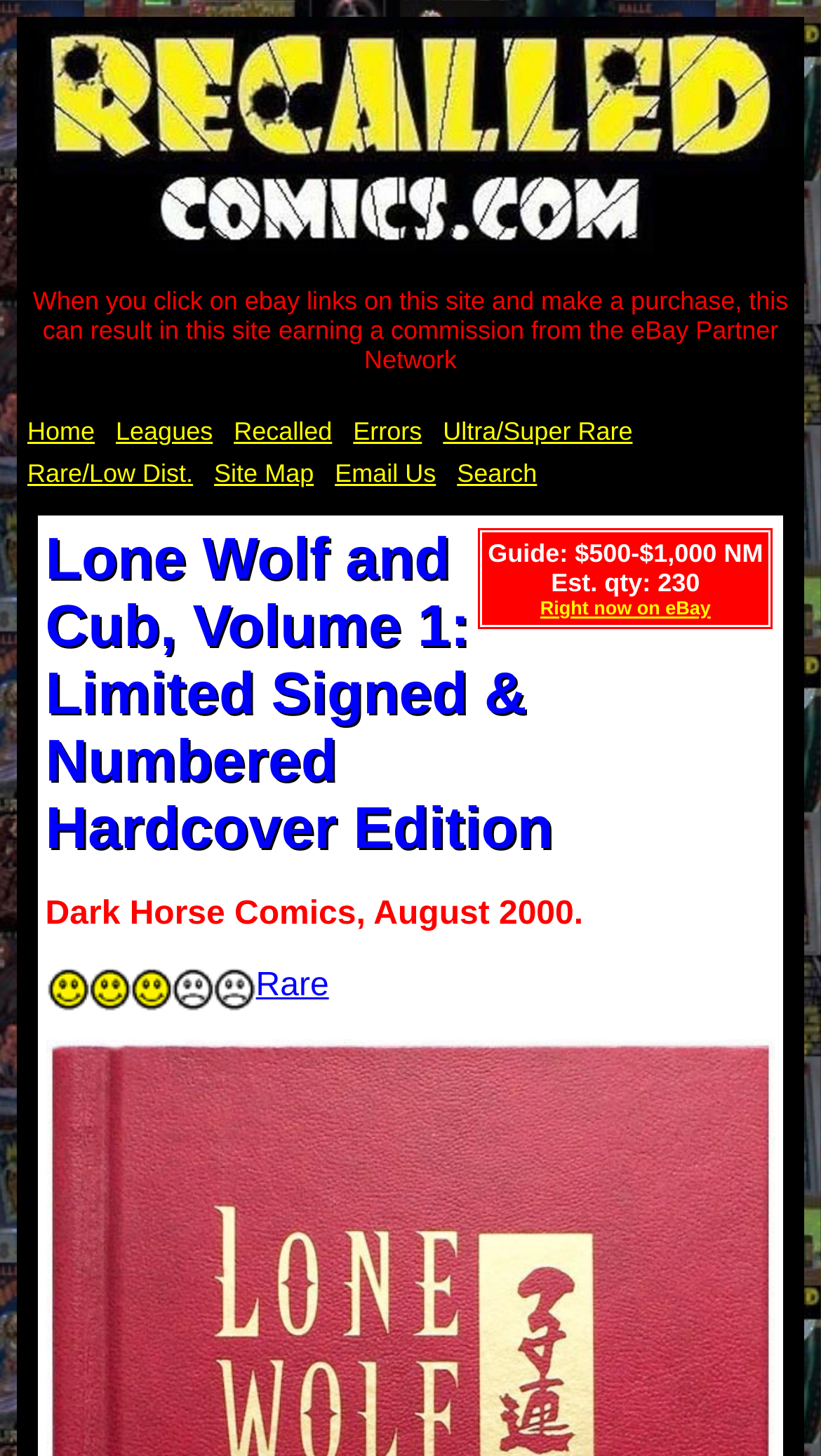Pinpoint the bounding box coordinates of the area that must be clicked to complete this instruction: "Search for comics".

[0.544, 0.311, 0.667, 0.339]